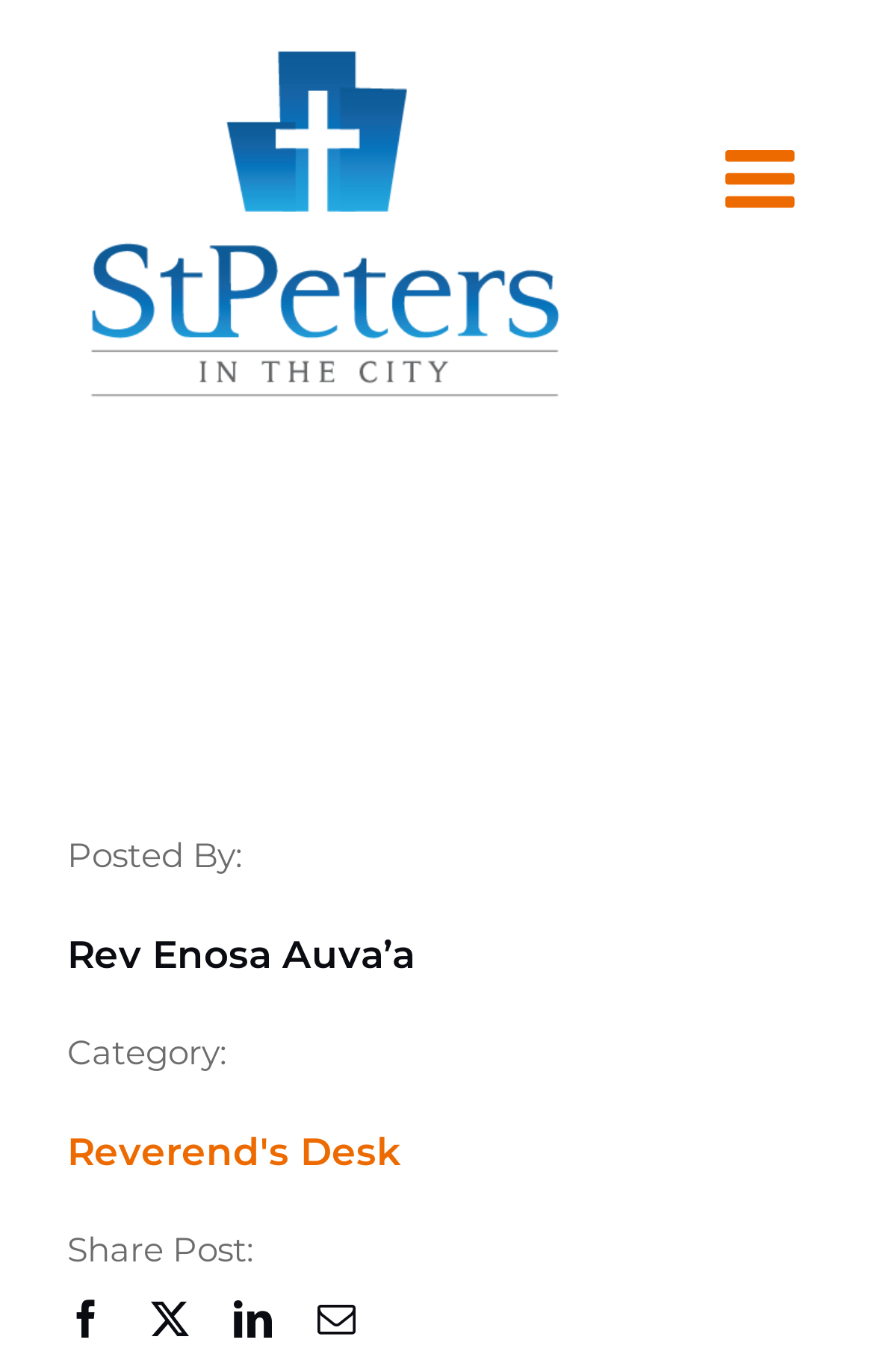Provide the bounding box coordinates of the UI element that matches the description: "aria-label="mail" title="Email"".

[0.363, 0.946, 0.408, 0.974]